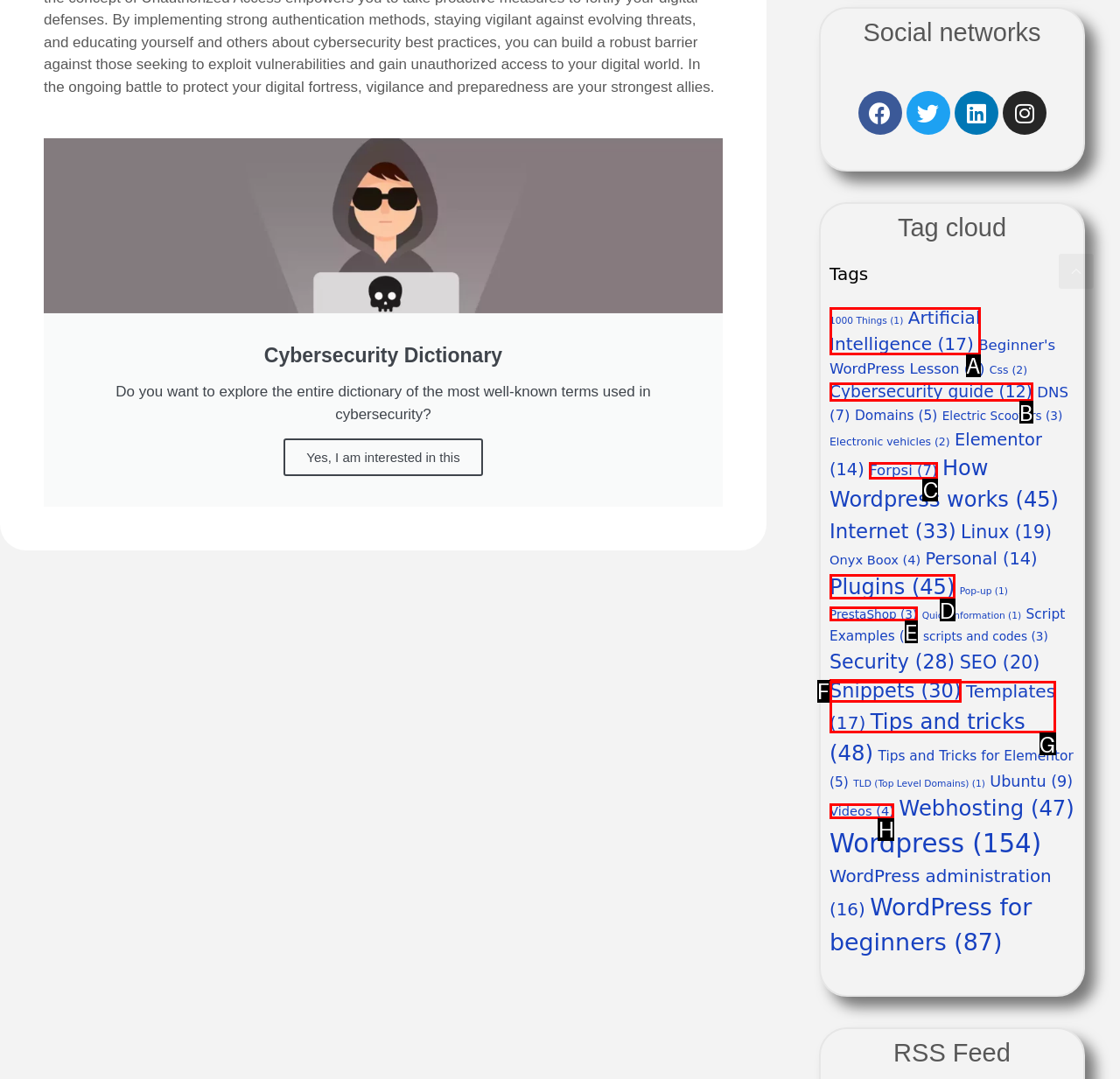From the options shown in the screenshot, tell me which lettered element I need to click to complete the task: Read the blog post 'Using the Military to Blackmail R’s'.

None